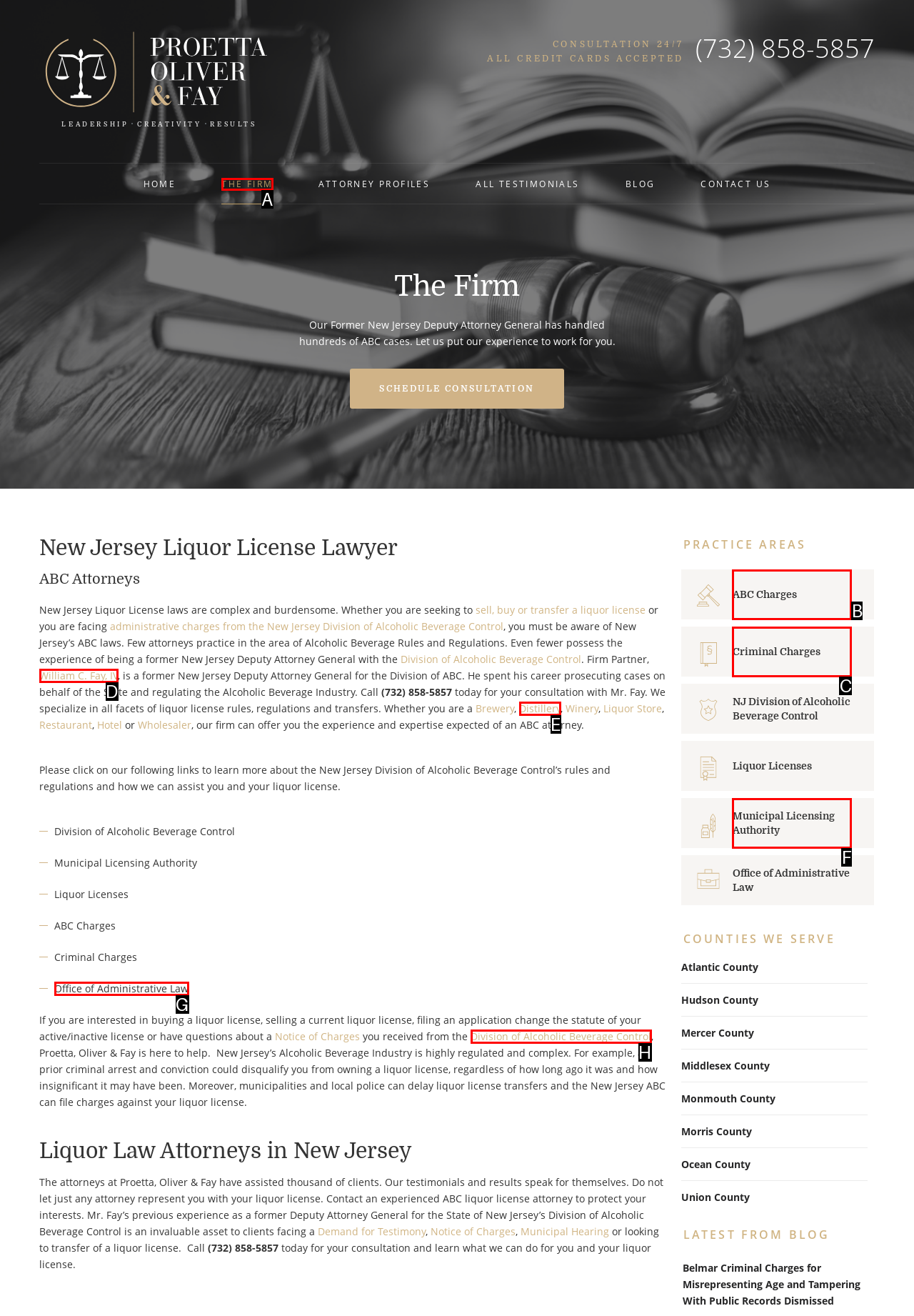Please determine which option aligns with the description: English▼. Respond with the option’s letter directly from the available choices.

None